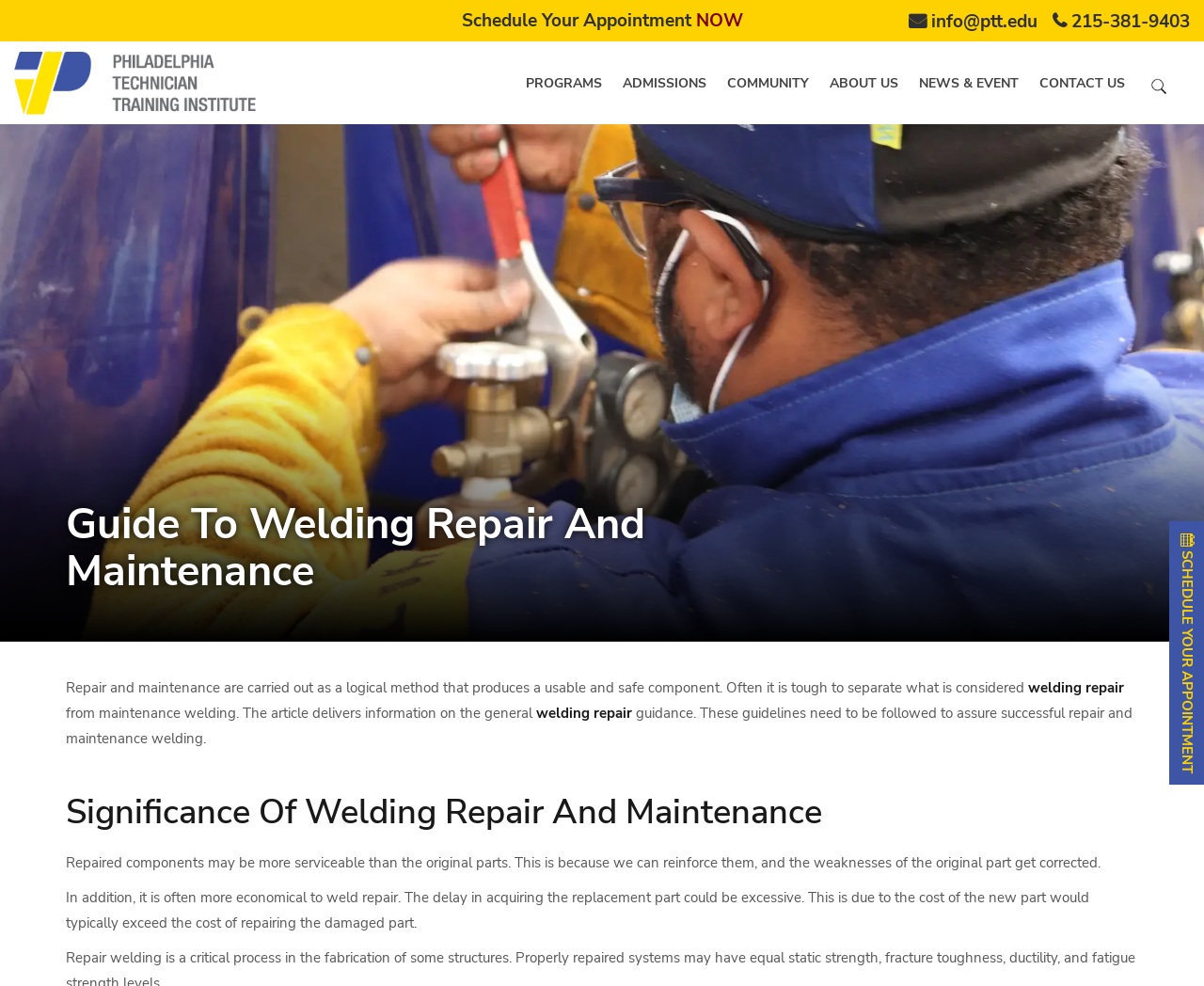Can you find the bounding box coordinates for the UI element given this description: "Admissions"? Provide the coordinates as four float numbers between 0 and 1: [left, top, right, bottom].

[0.509, 0.066, 0.595, 0.104]